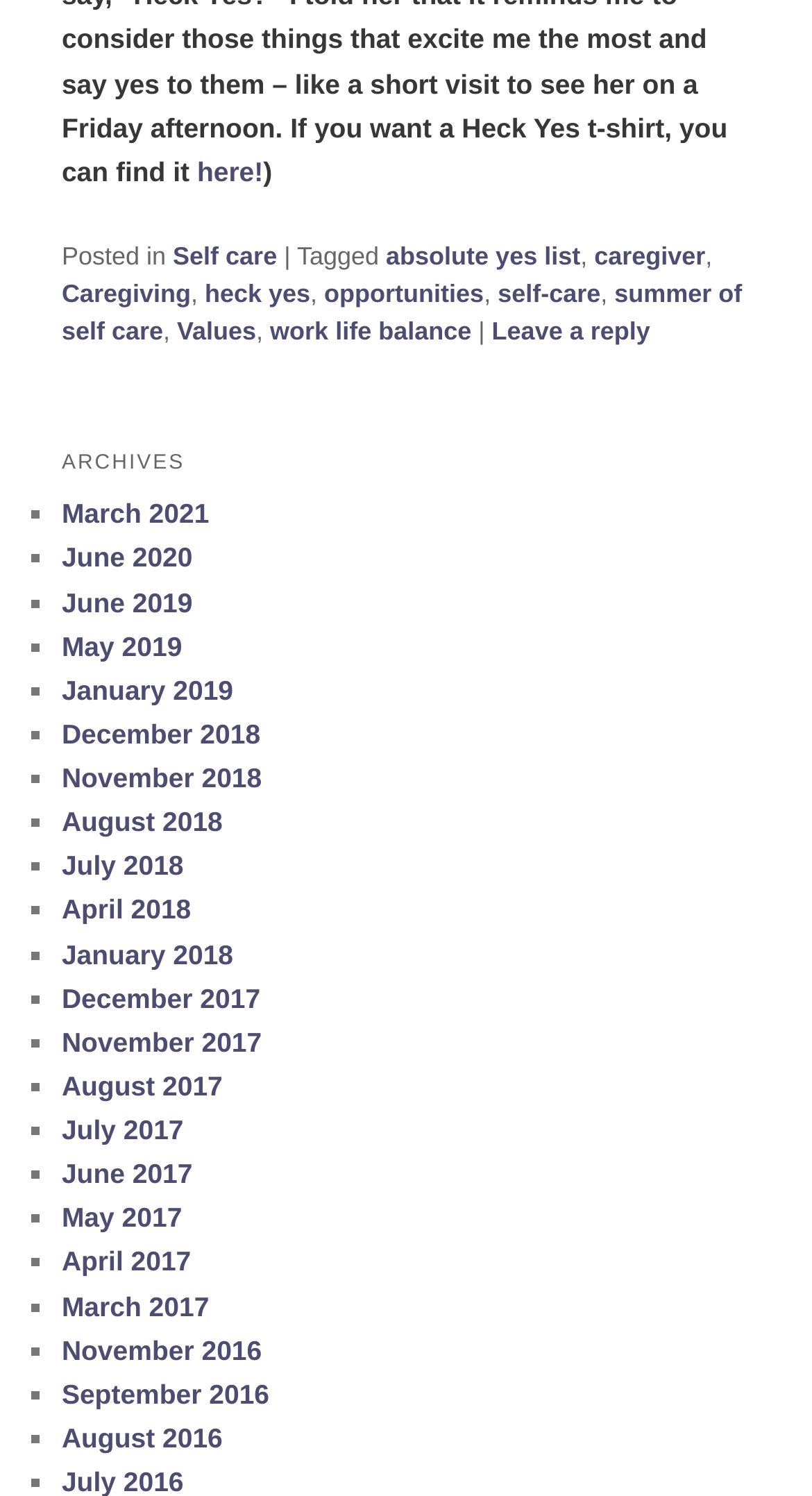Please identify the bounding box coordinates of the element that needs to be clicked to perform the following instruction: "View 'June 2020' archive".

[0.076, 0.363, 0.237, 0.383]